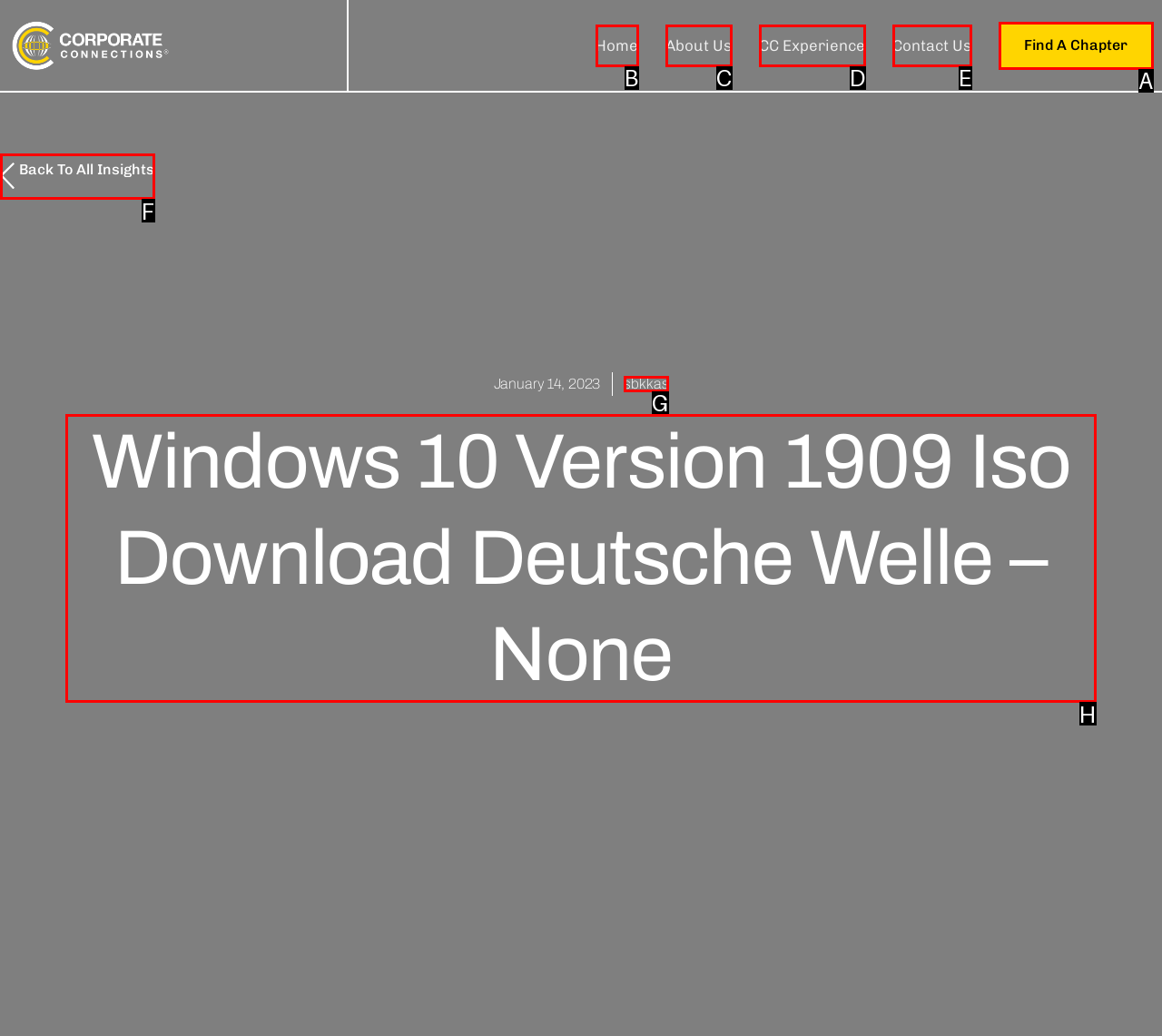Identify the appropriate choice to fulfill this task: read the article
Respond with the letter corresponding to the correct option.

H